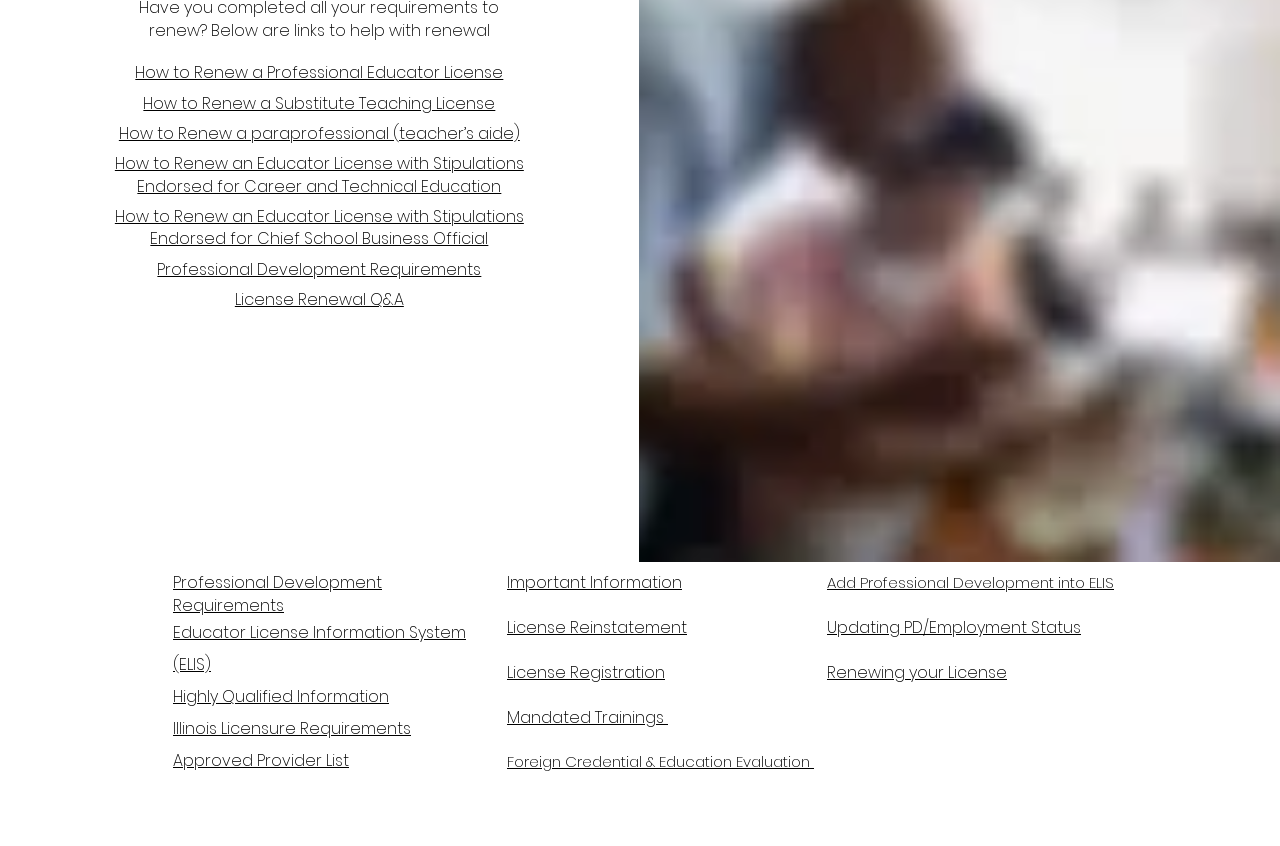Provide a one-word or one-phrase answer to the question:
What type of information is provided by the 'Educator License Information System (ELIS)' link?

Educator license information